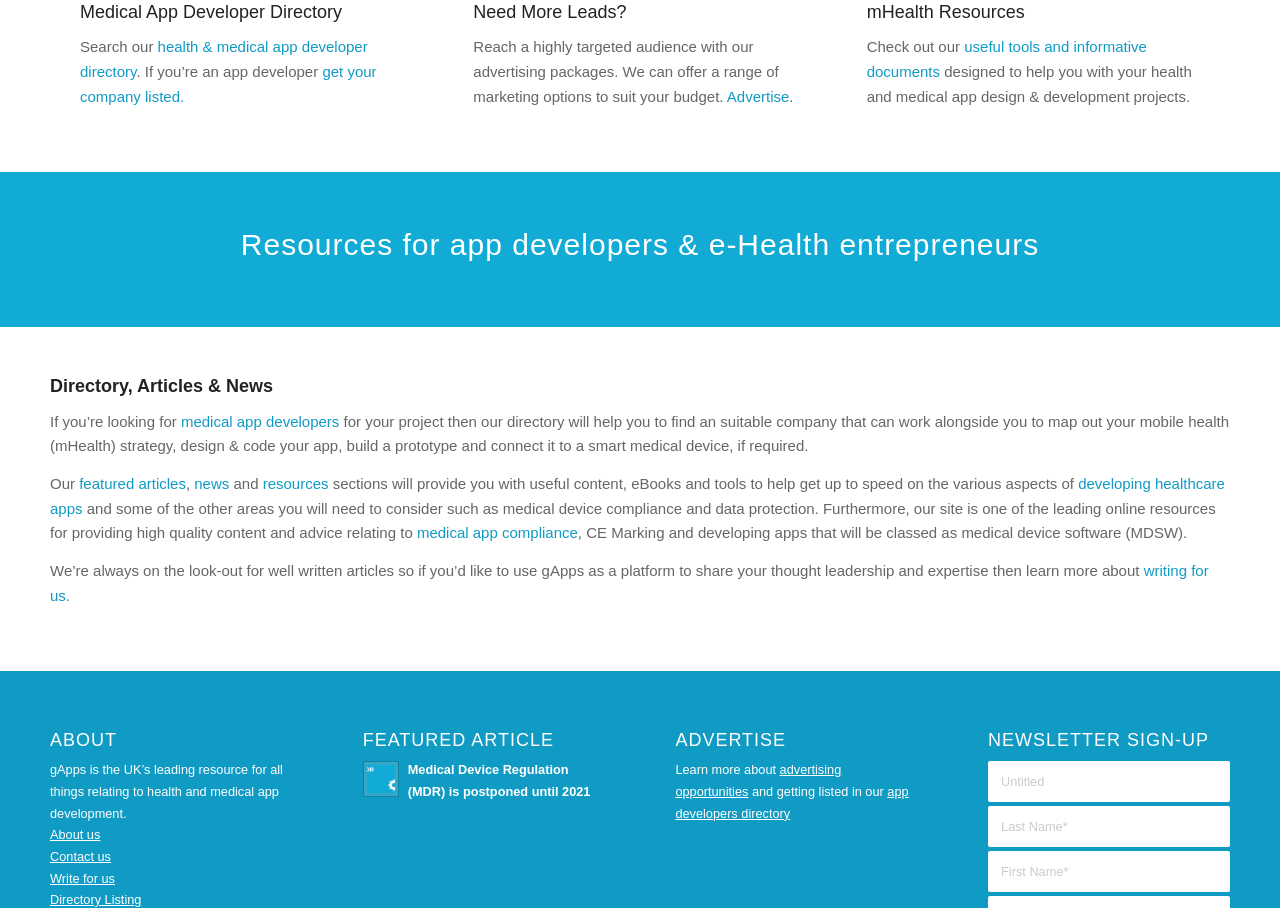Given the element description featured articles, predict the bounding box coordinates for the UI element in the webpage screenshot. The format should be (top-left x, top-left y, bottom-right x, bottom-right y), and the values should be between 0 and 1.

[0.062, 0.523, 0.145, 0.542]